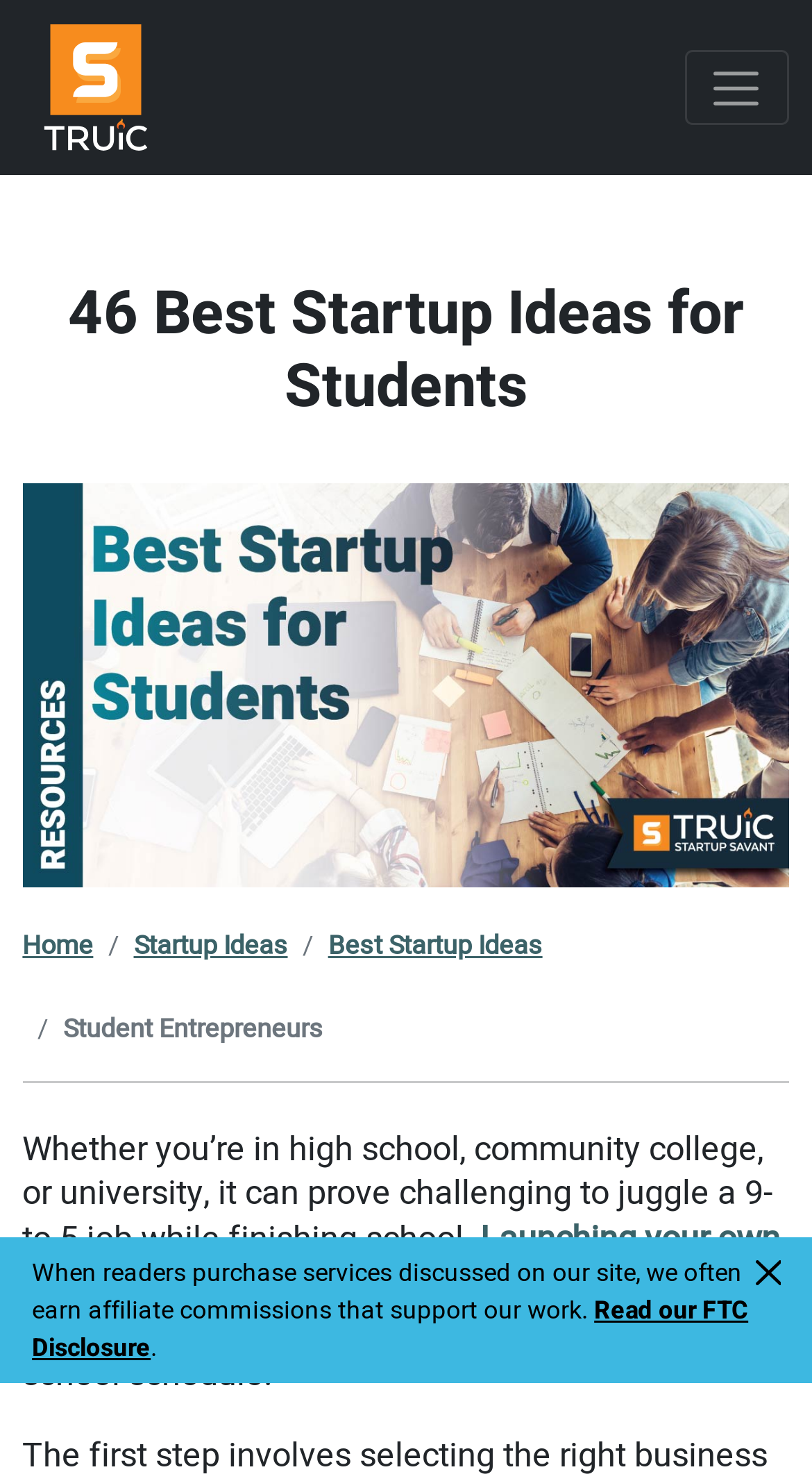What is the topic of the article?
Using the details shown in the screenshot, provide a comprehensive answer to the question.

The topic of the article is startup ideas for students, which is evident from the heading '46 Best Startup Ideas for Students' and the content of the article that discusses the challenges of juggling a 9-to-5 job while finishing school and the benefits of launching a startup company as a student.